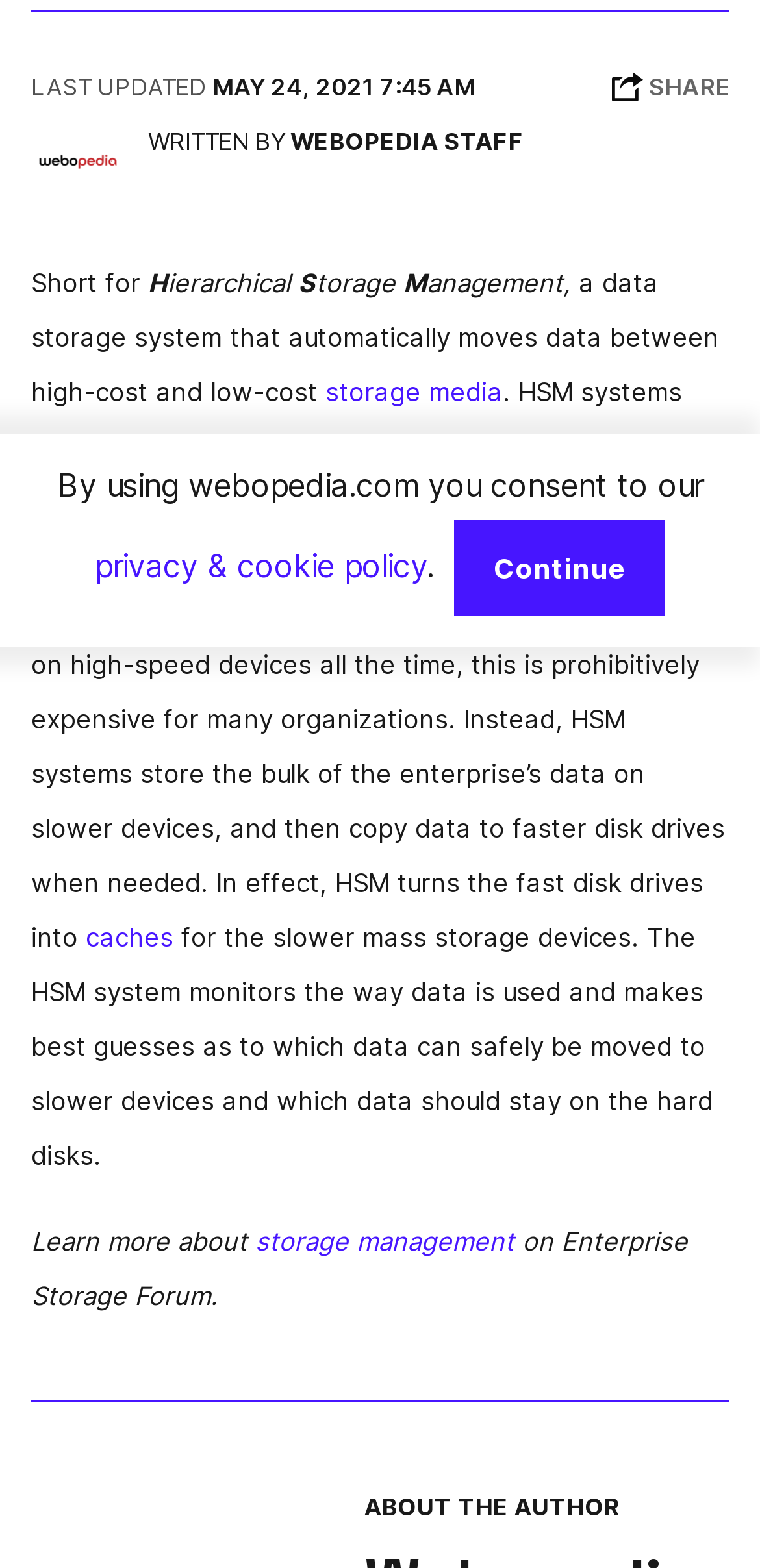Mark the bounding box of the element that matches the following description: "Lifestyle".

None